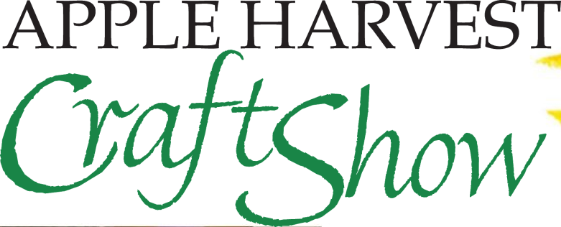Using details from the image, please answer the following question comprehensively:
What is the font style of 'APPLE HARVEST'?

The caption describes the words 'APPLE HARVEST' as being rendered in bold, black letters, conveying a sense of tradition and importance.